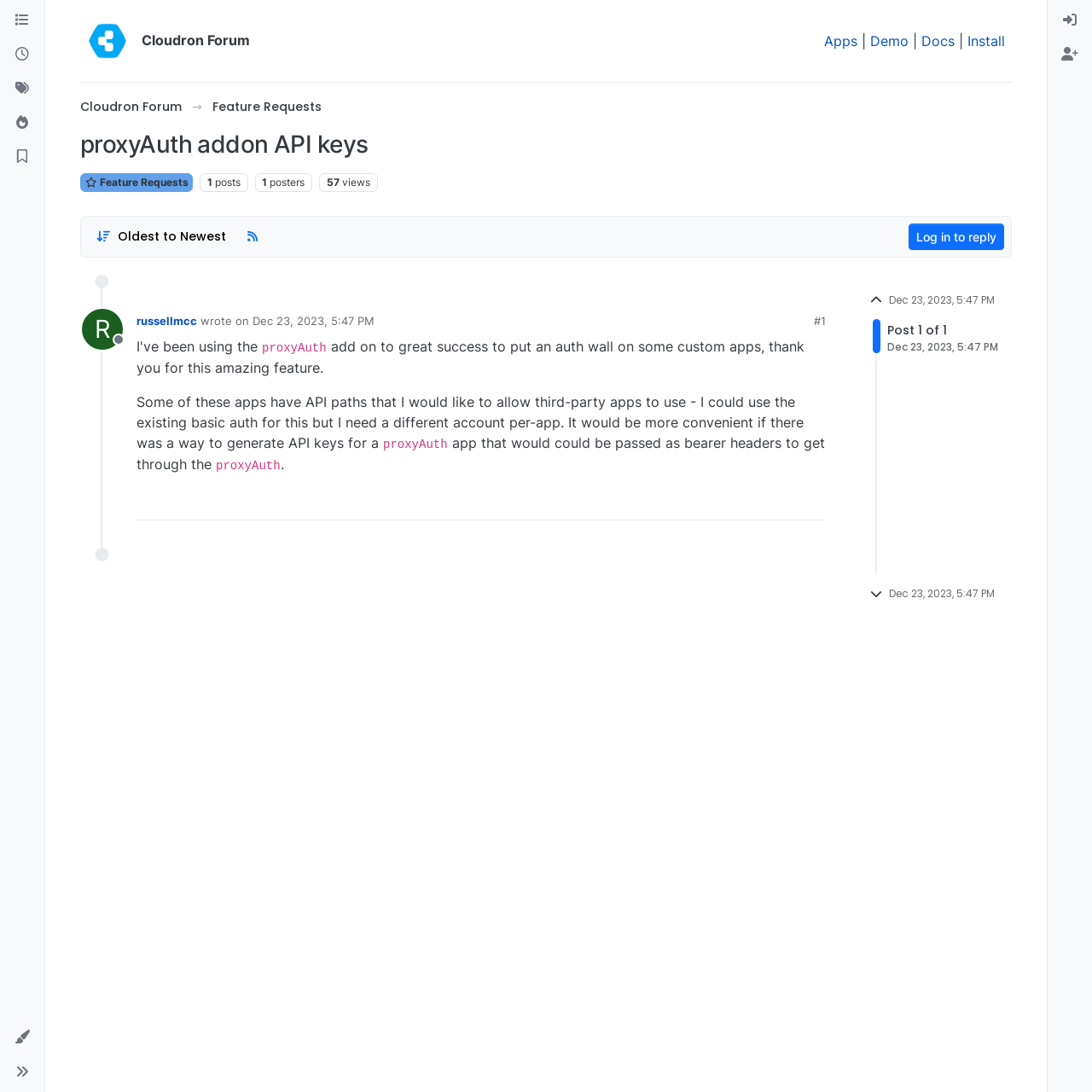Locate the coordinates of the bounding box for the clickable region that fulfills this instruction: "Click on the 'Log in to reply' button".

[0.832, 0.205, 0.92, 0.229]